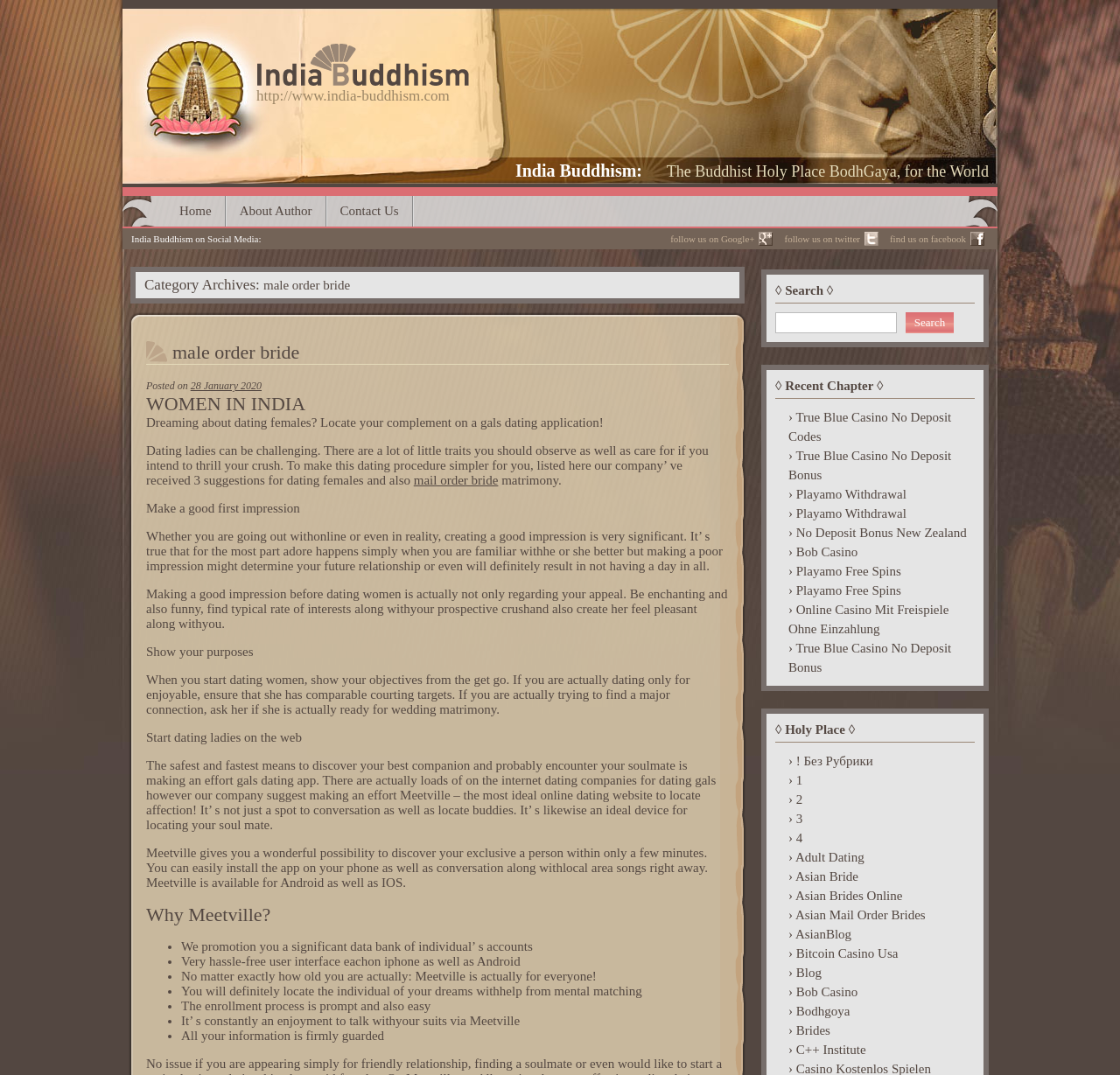Pinpoint the bounding box coordinates for the area that should be clicked to perform the following instruction: "Click the 'Home' link".

[0.148, 0.182, 0.202, 0.211]